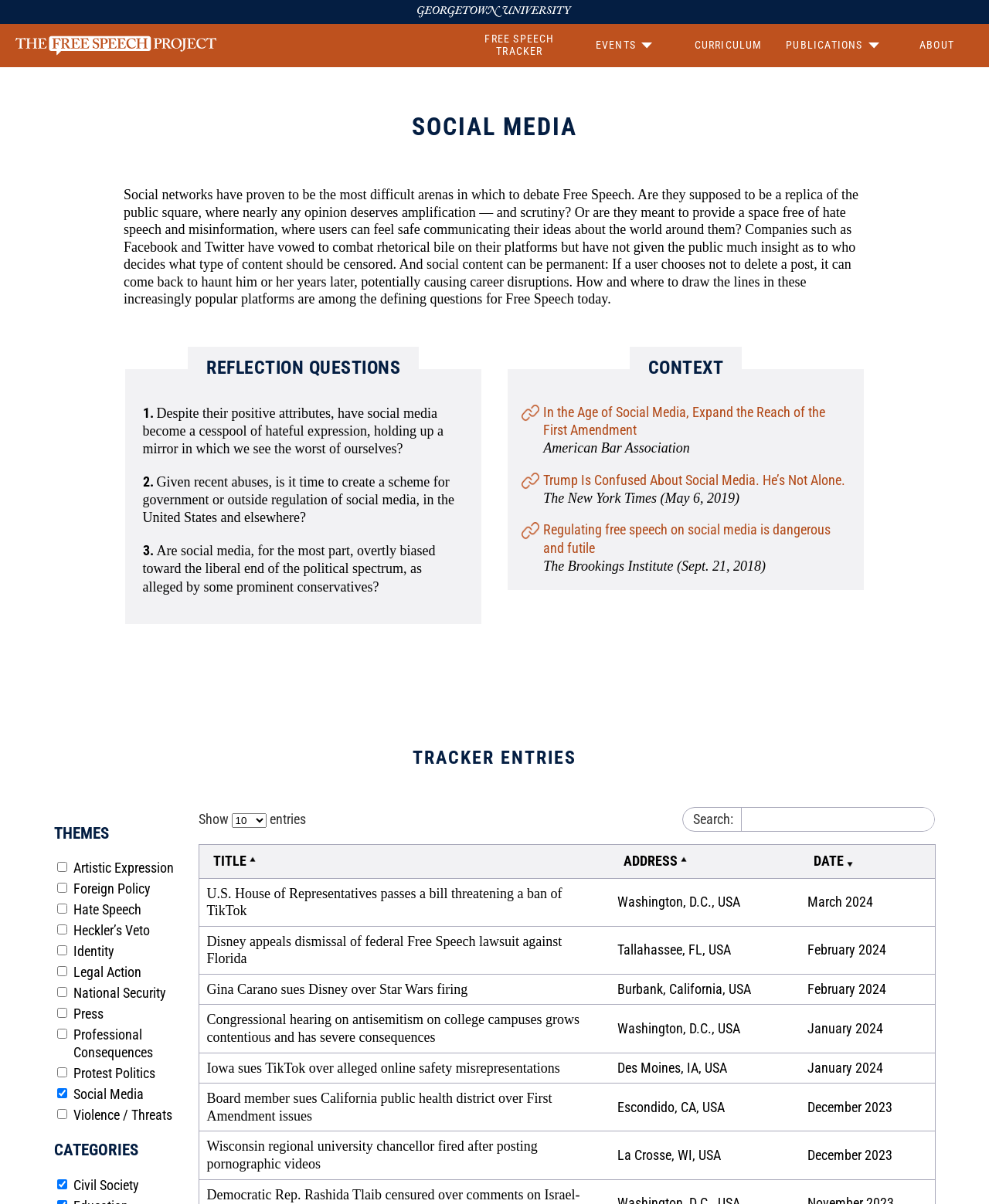How many categories are there?
Please provide a single word or phrase based on the screenshot.

1